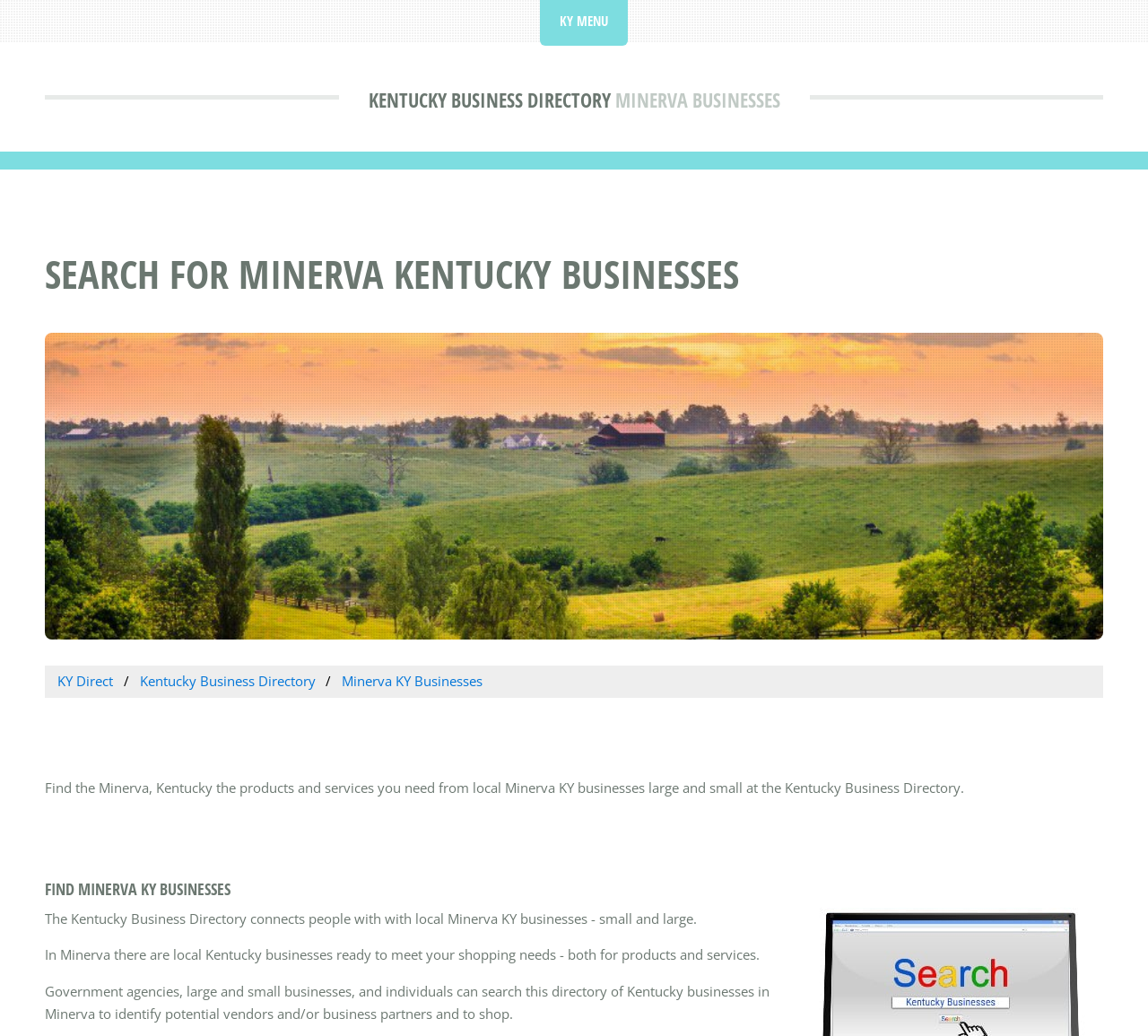Provide a one-word or brief phrase answer to the question:
What types of entities can use the directory?

Government agencies, businesses, individuals